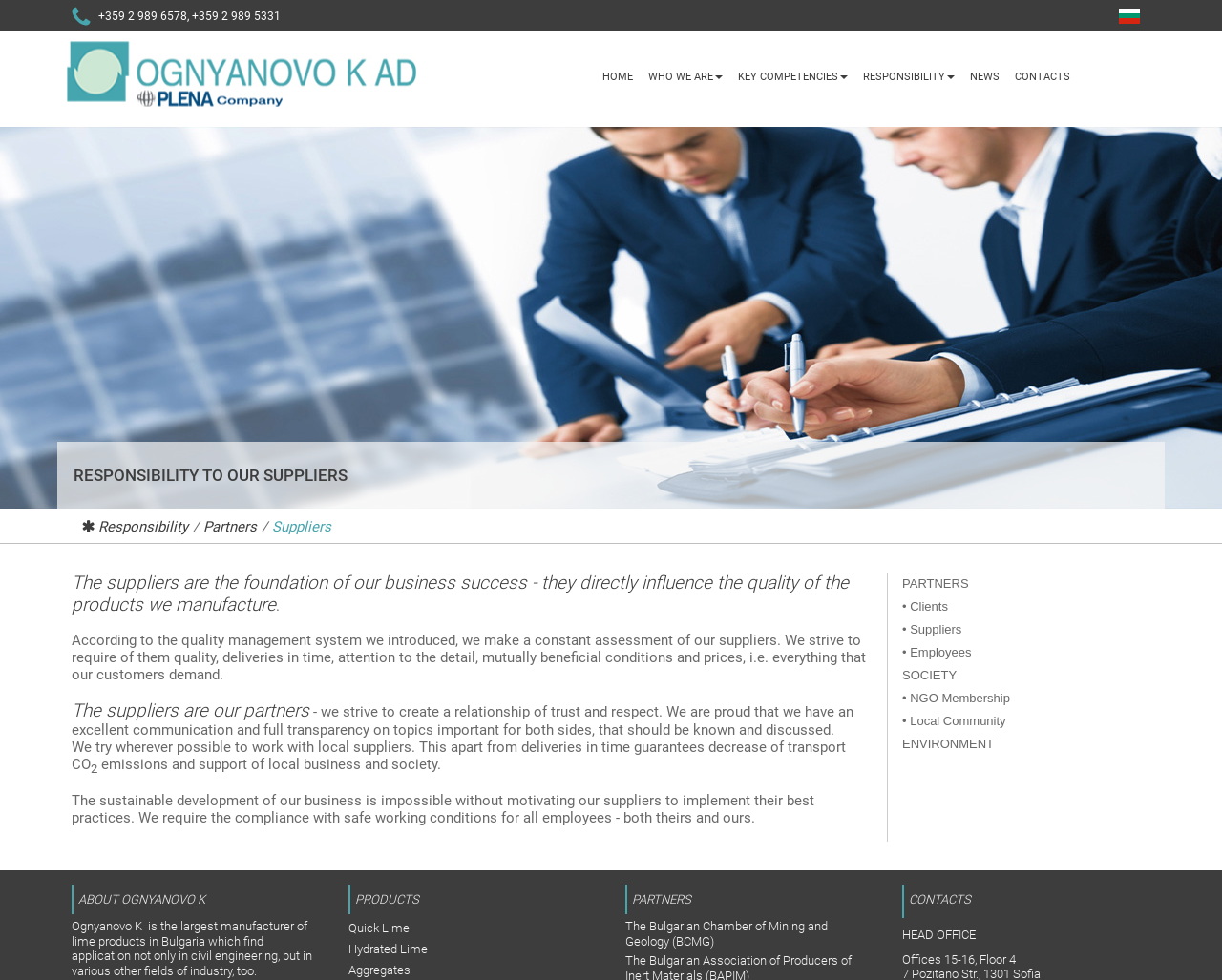Determine the bounding box coordinates of the area to click in order to meet this instruction: "Switch to Bulgarian language".

[0.915, 0.015, 0.934, 0.032]